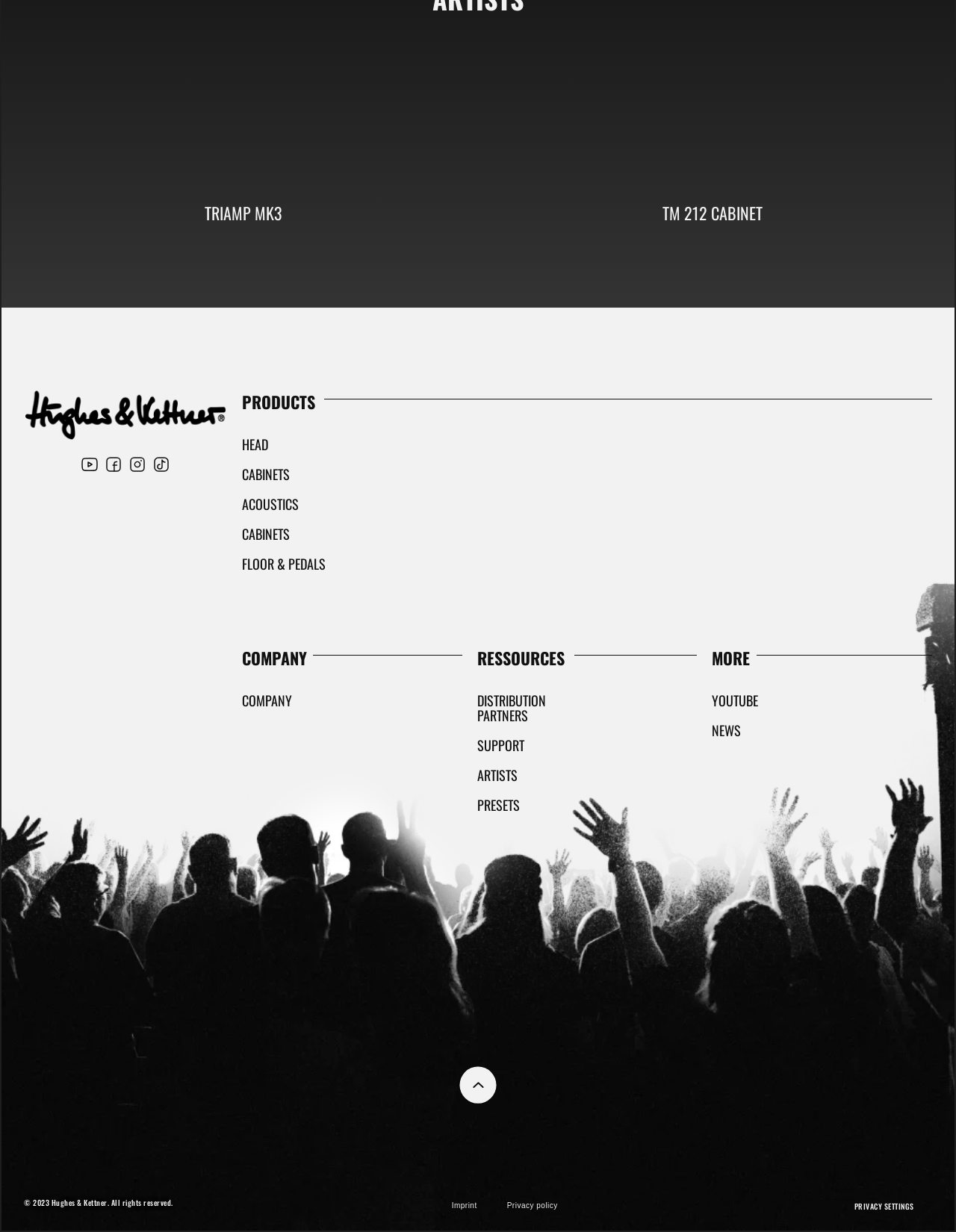Could you highlight the region that needs to be clicked to execute the instruction: "View TM 212 CABINET product"?

[0.628, 0.152, 0.862, 0.158]